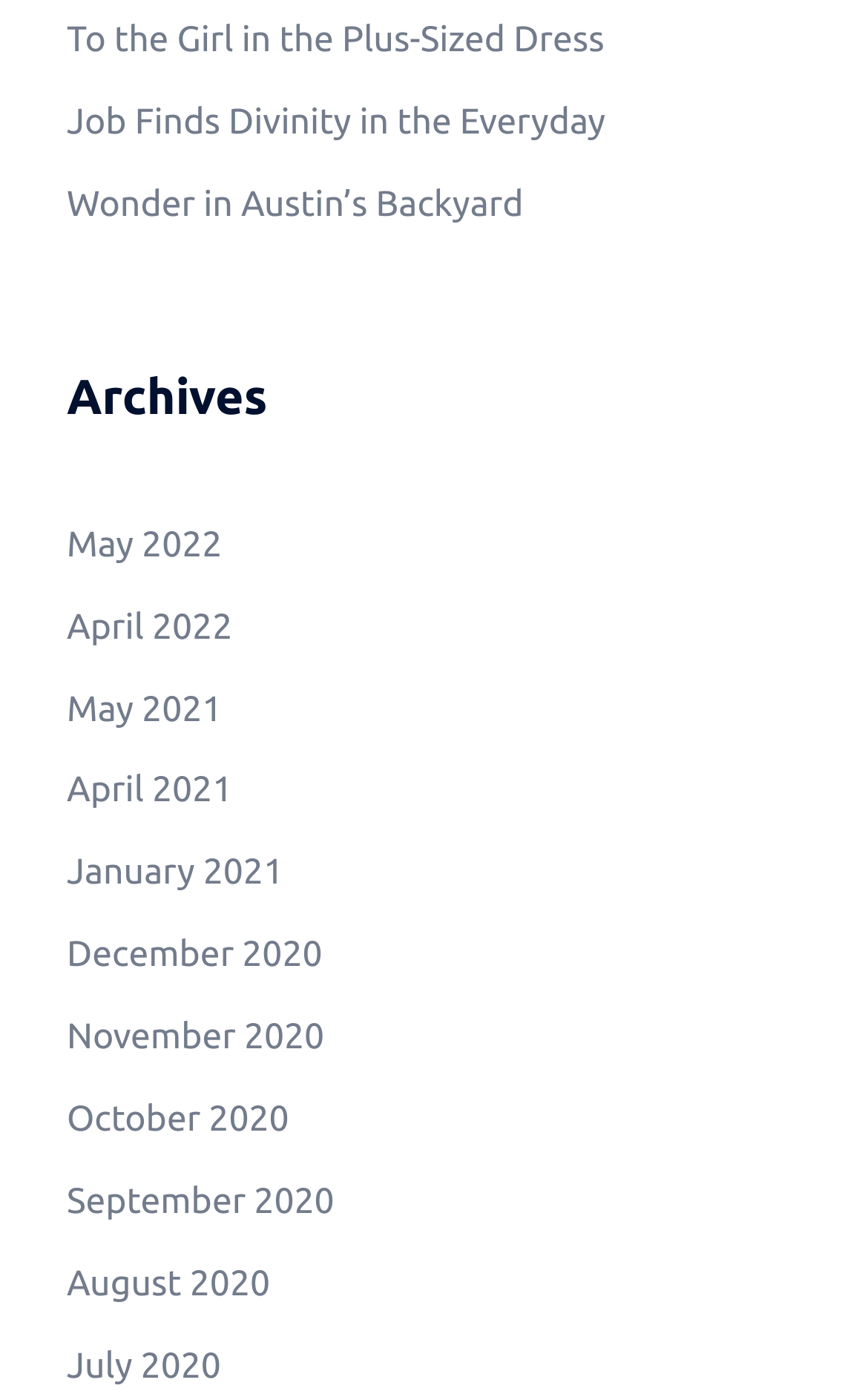What is the category of the articles listed?
Using the screenshot, give a one-word or short phrase answer.

Archives